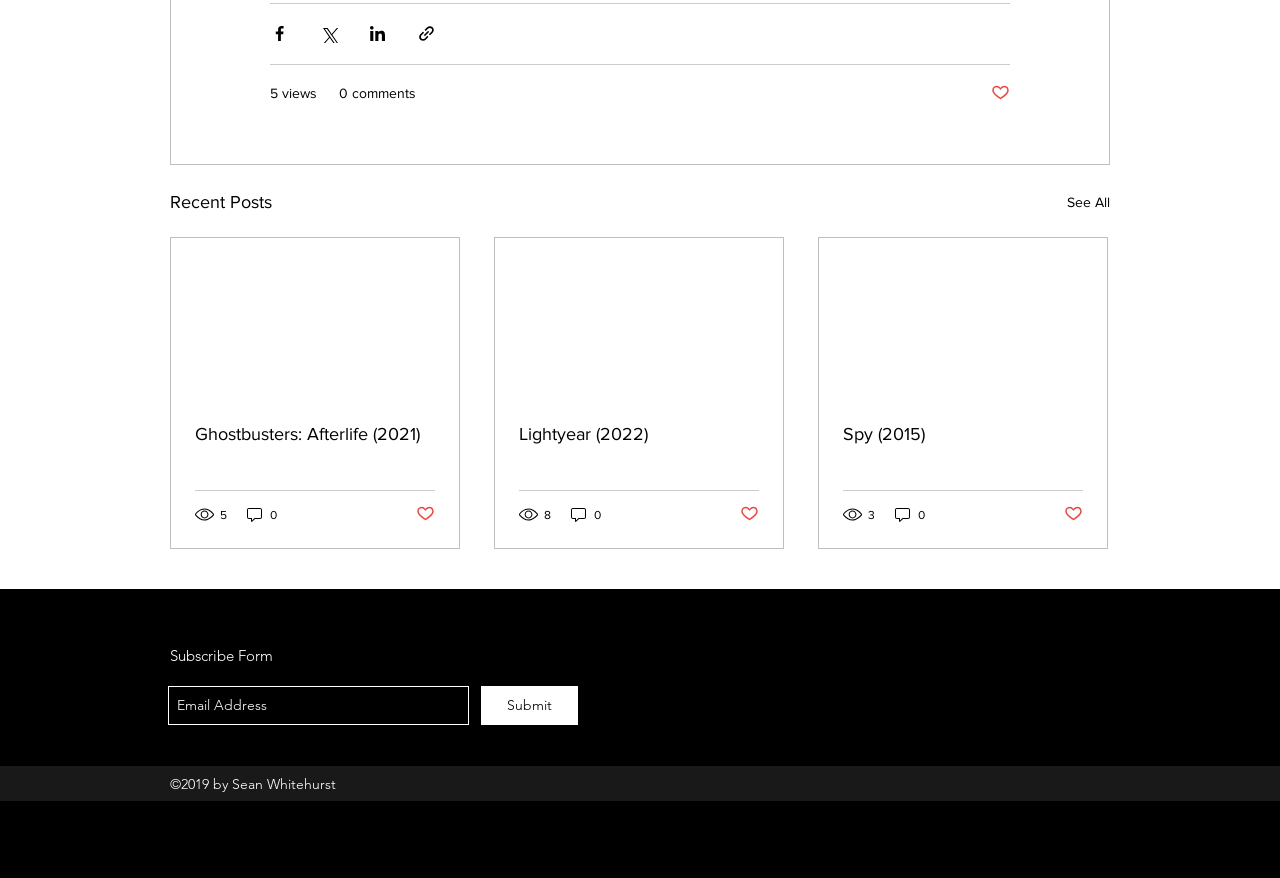Identify the bounding box coordinates of the region I need to click to complete this instruction: "Share via Facebook".

[0.211, 0.028, 0.226, 0.049]